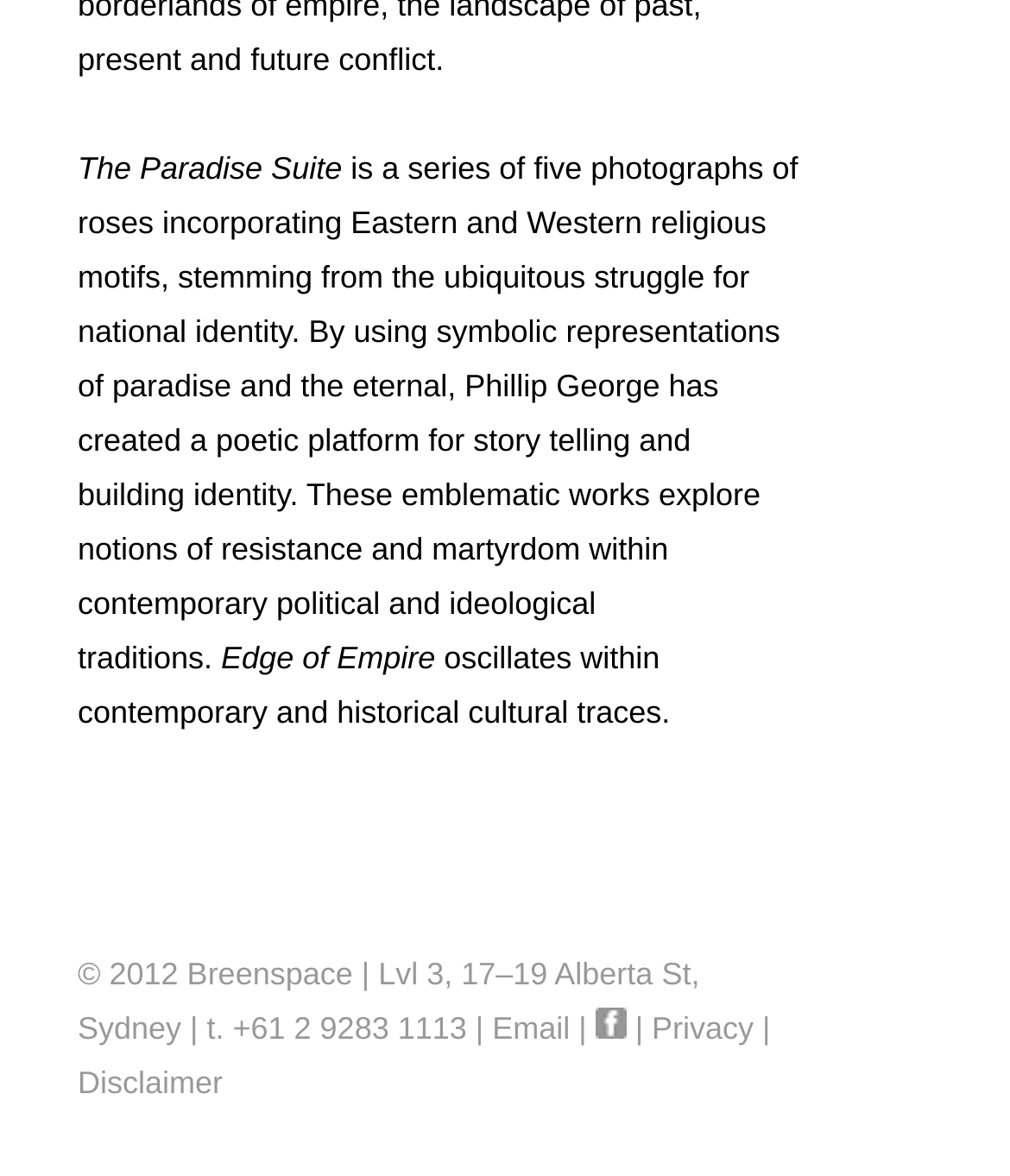Find the bounding box of the UI element described as follows: "t. +61 2 9283 1113".

[0.205, 0.859, 0.462, 0.89]